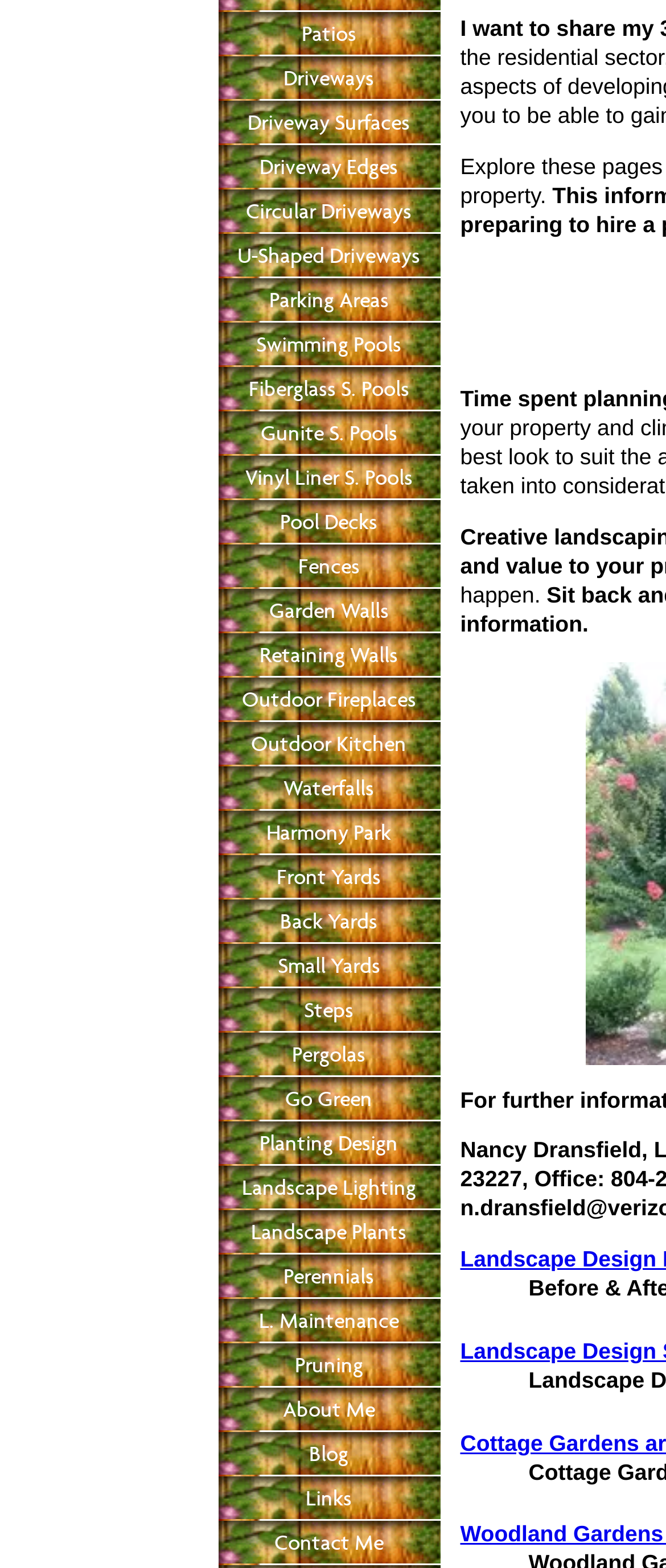Extract the bounding box coordinates of the UI element described by: "Gunite S. Pools". The coordinates should include four float numbers ranging from 0 to 1, e.g., [left, top, right, bottom].

[0.327, 0.262, 0.66, 0.291]